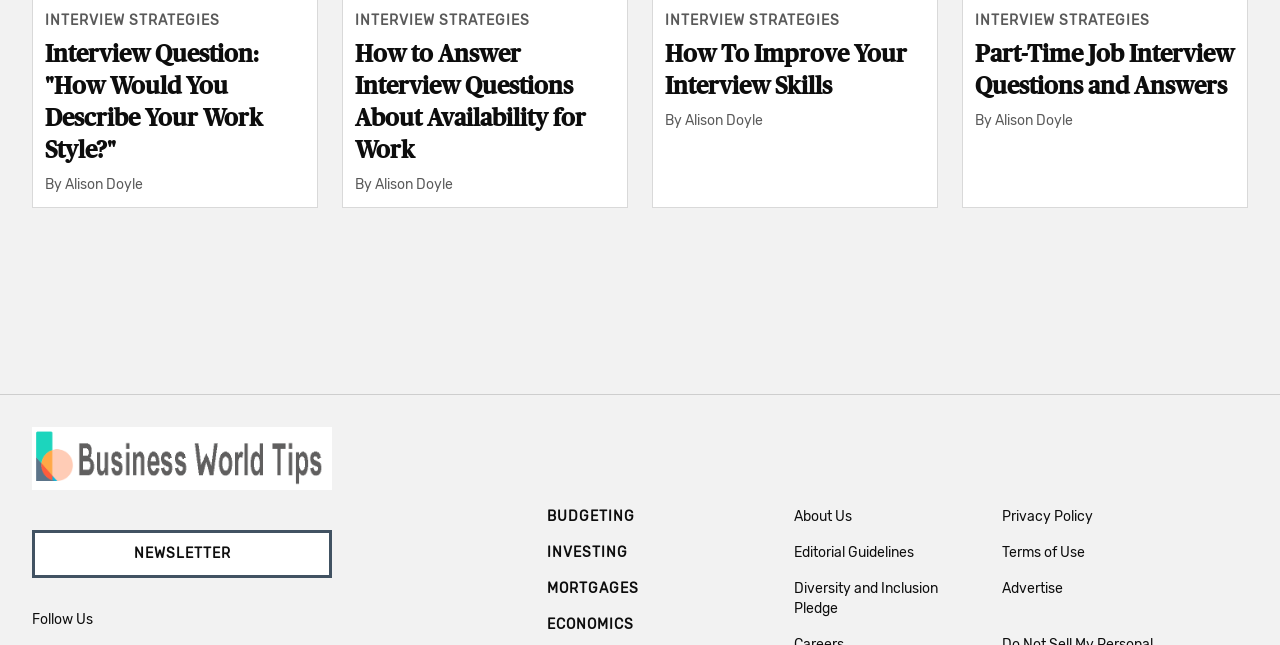Identify the bounding box for the described UI element: "Terms of Use".

[0.783, 0.842, 0.848, 0.873]